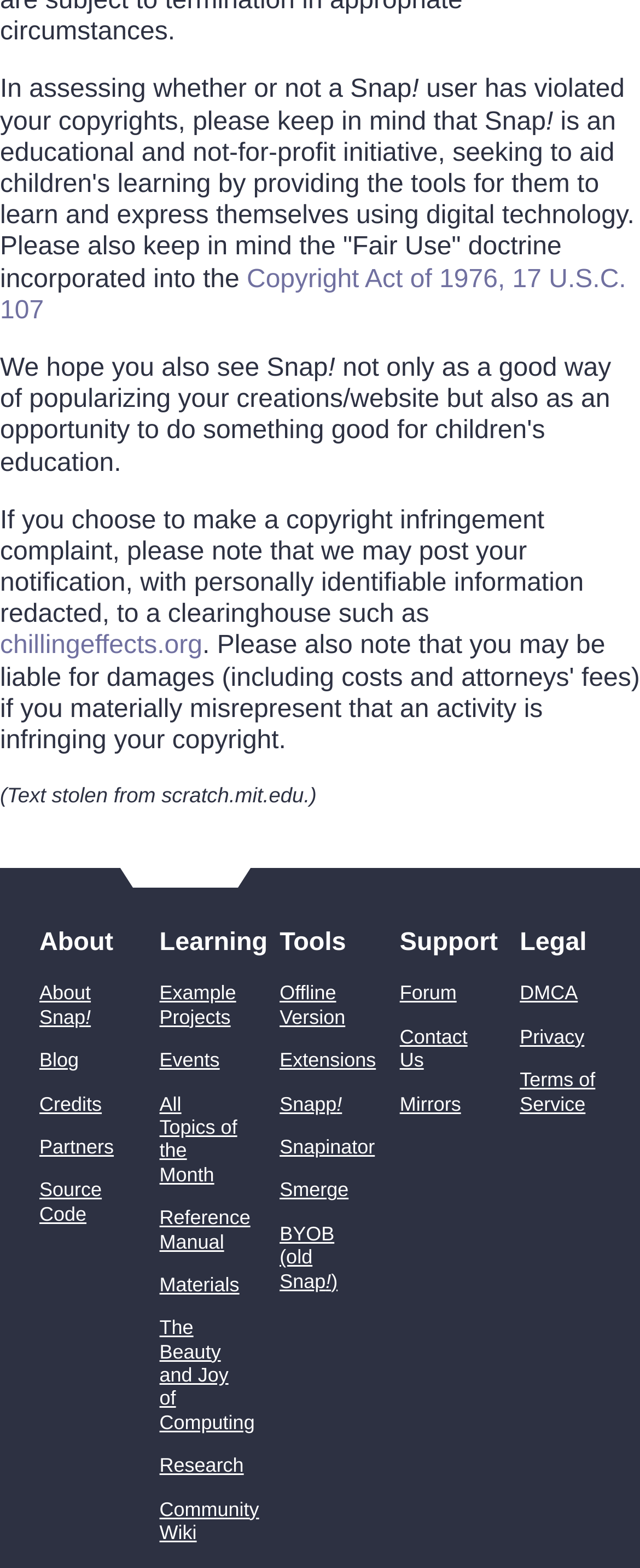Determine the bounding box coordinates for the clickable element to execute this instruction: "Visit the Blog". Provide the coordinates as four float numbers between 0 and 1, i.e., [left, top, right, bottom].

[0.062, 0.669, 0.123, 0.683]